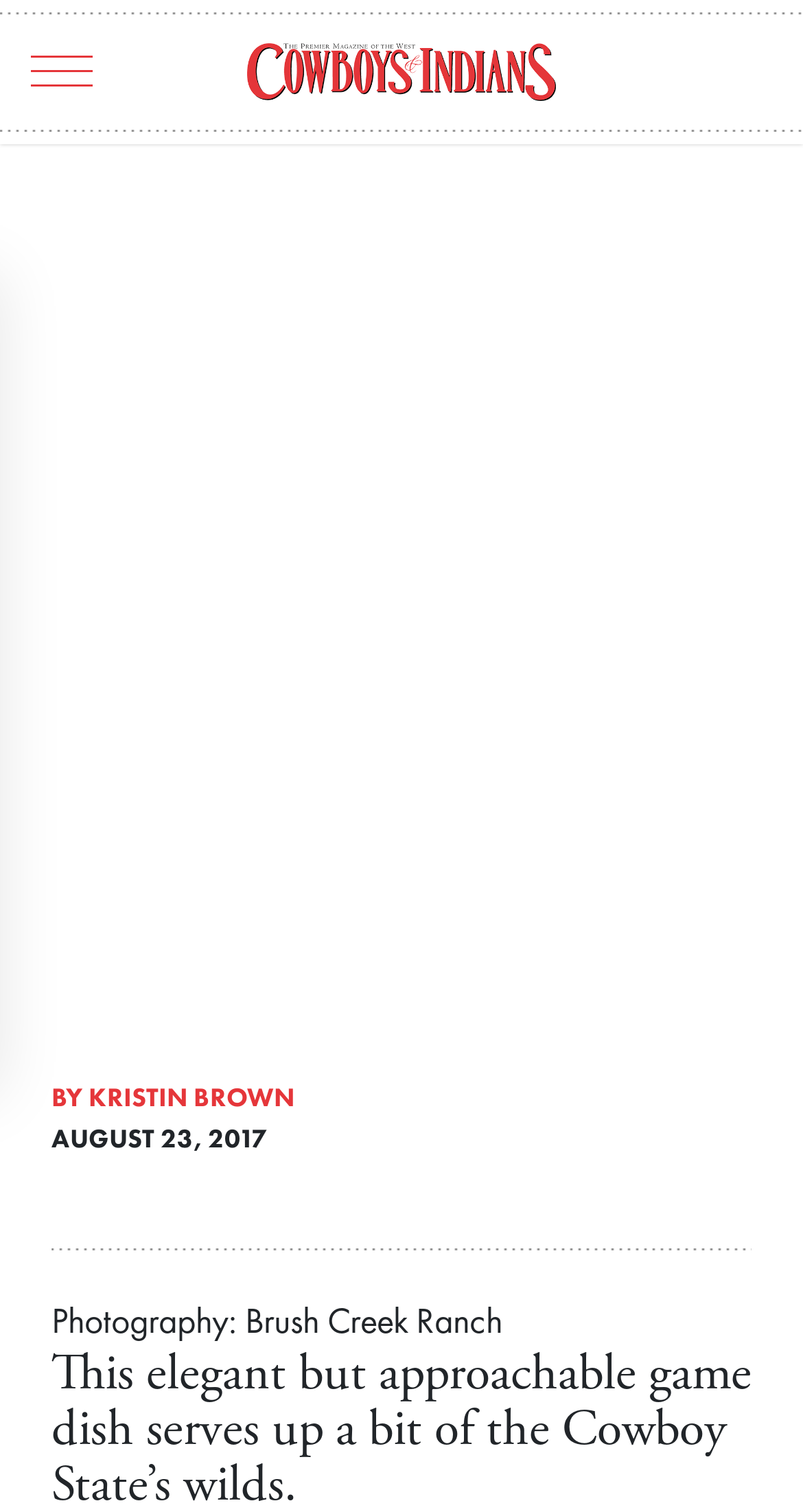Please answer the following question using a single word or phrase: 
Who is the author of the article?

KRISTIN BROWN